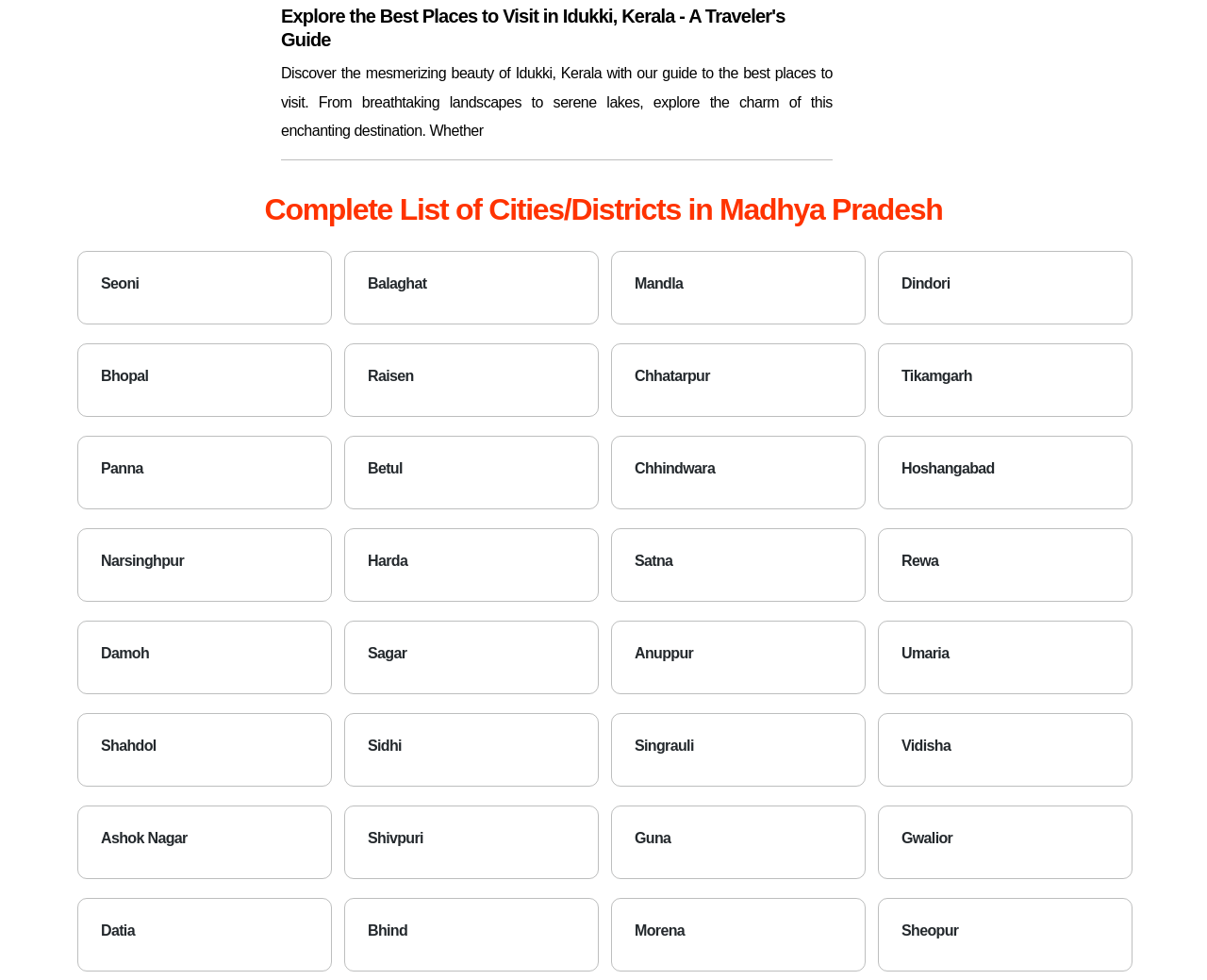How many cities are listed on this webpage?
Answer the question with a thorough and detailed explanation.

I counted the number of links on the webpage, each representing a city or district in Madhya Pradesh. There are 51 links in total, starting from Seoni and ending at Sheopur.